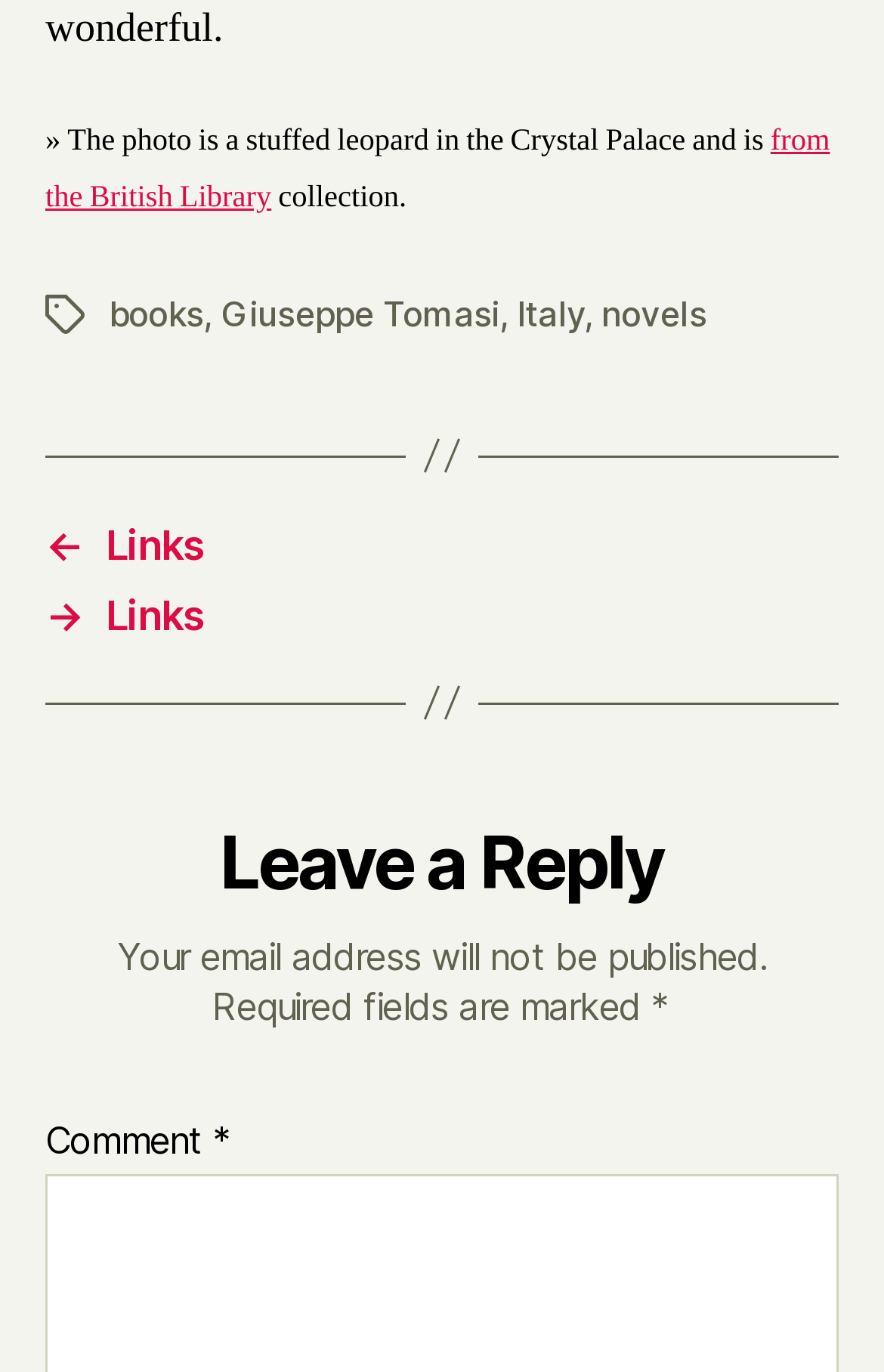Please identify the bounding box coordinates of the area I need to click to accomplish the following instruction: "Leave a reply".

[0.051, 0.596, 0.949, 0.662]